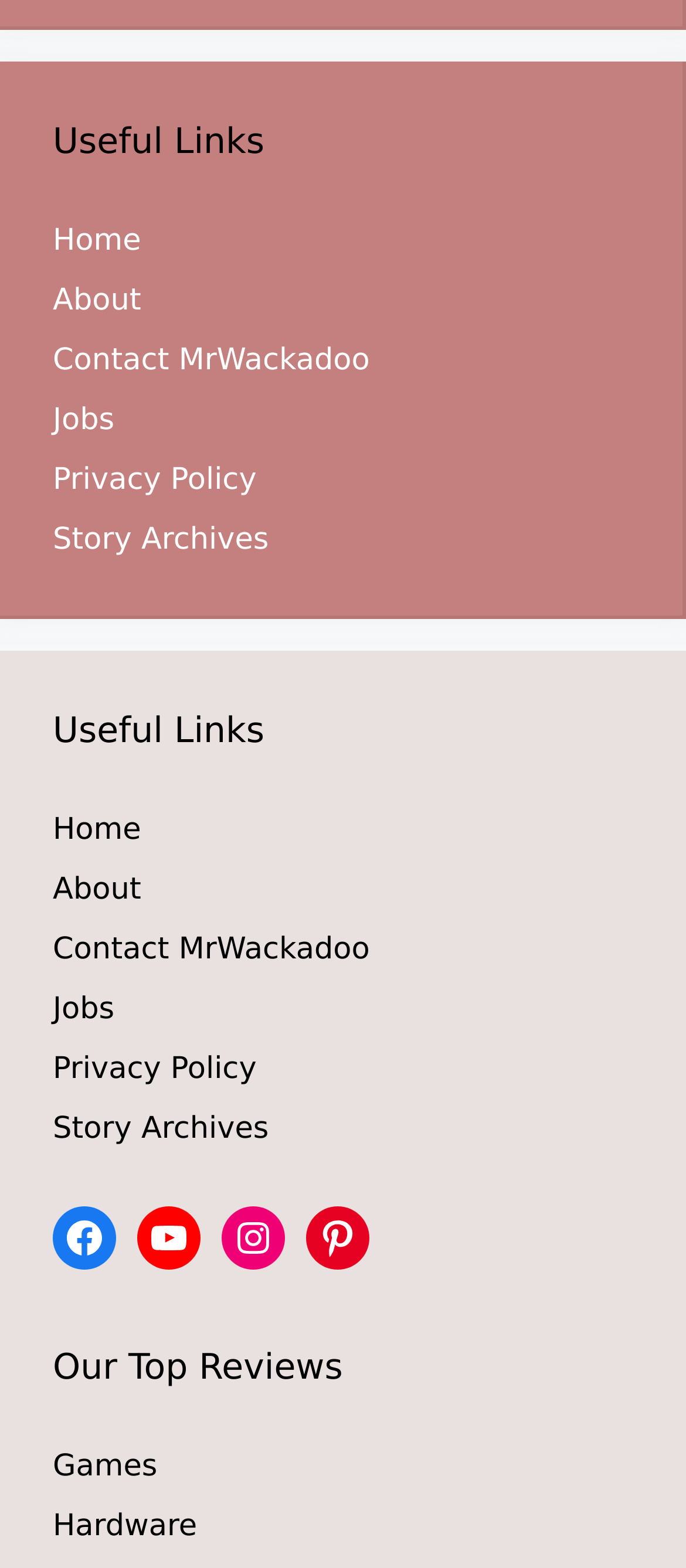Provide a short answer using a single word or phrase for the following question: 
What is the category of the last two links in the webpage?

Reviews